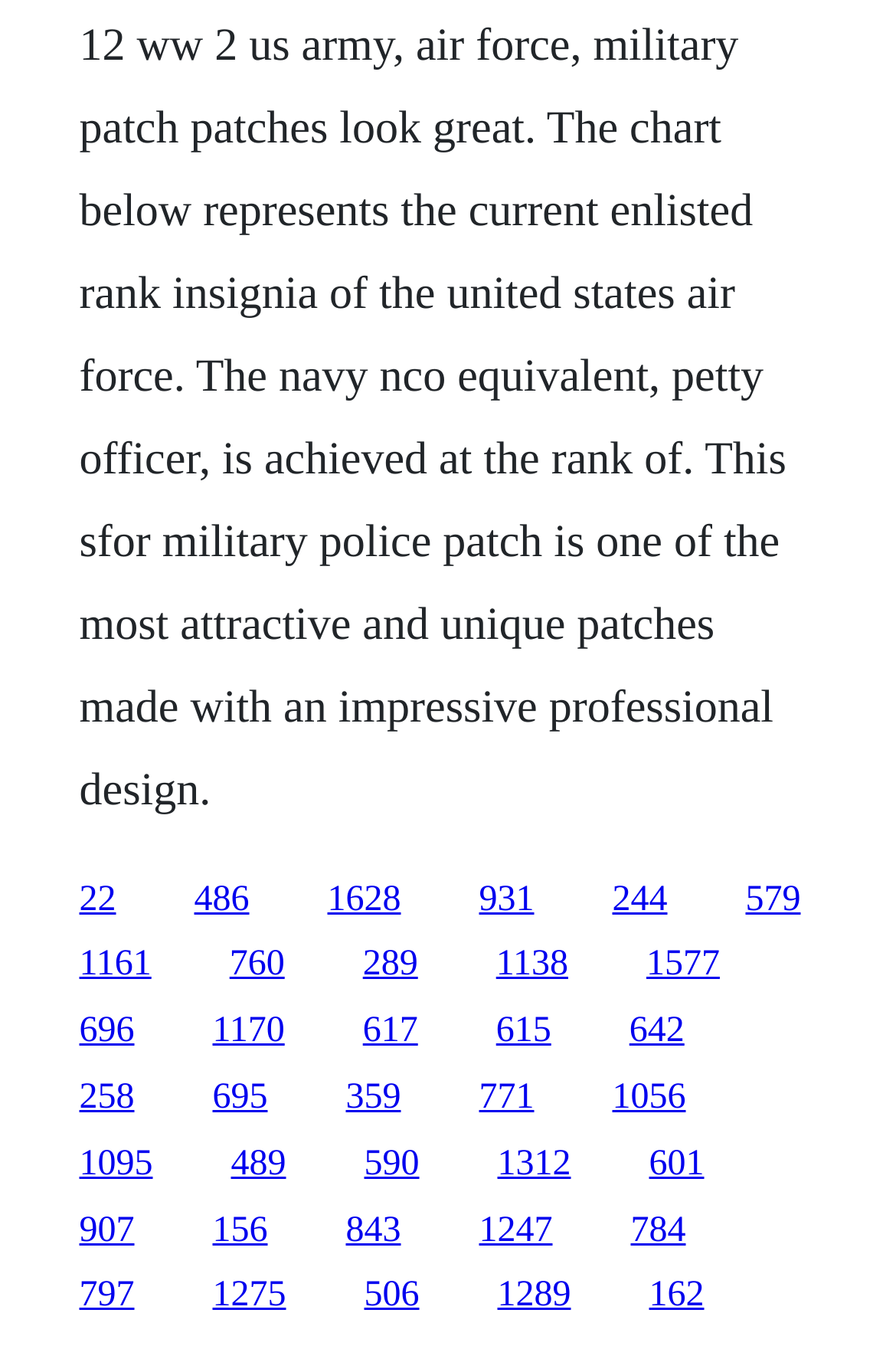Provide the bounding box coordinates of the section that needs to be clicked to accomplish the following instruction: "go to the twelfth link."

[0.721, 0.701, 0.803, 0.73]